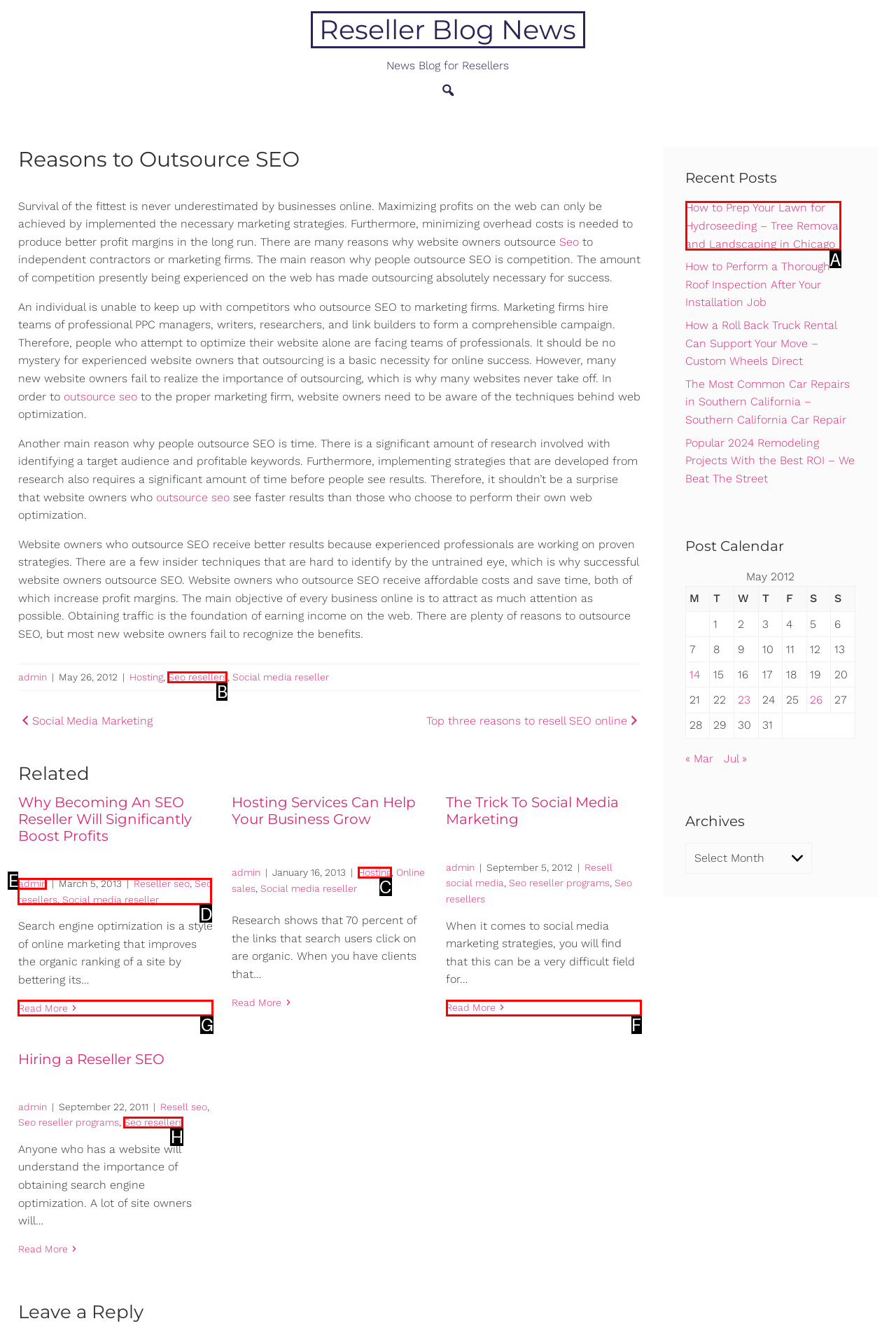Pick the HTML element that should be clicked to execute the task: Click on the 'Read More' button of the 'The Trick To Social Media Marketing' article
Respond with the letter corresponding to the correct choice.

F